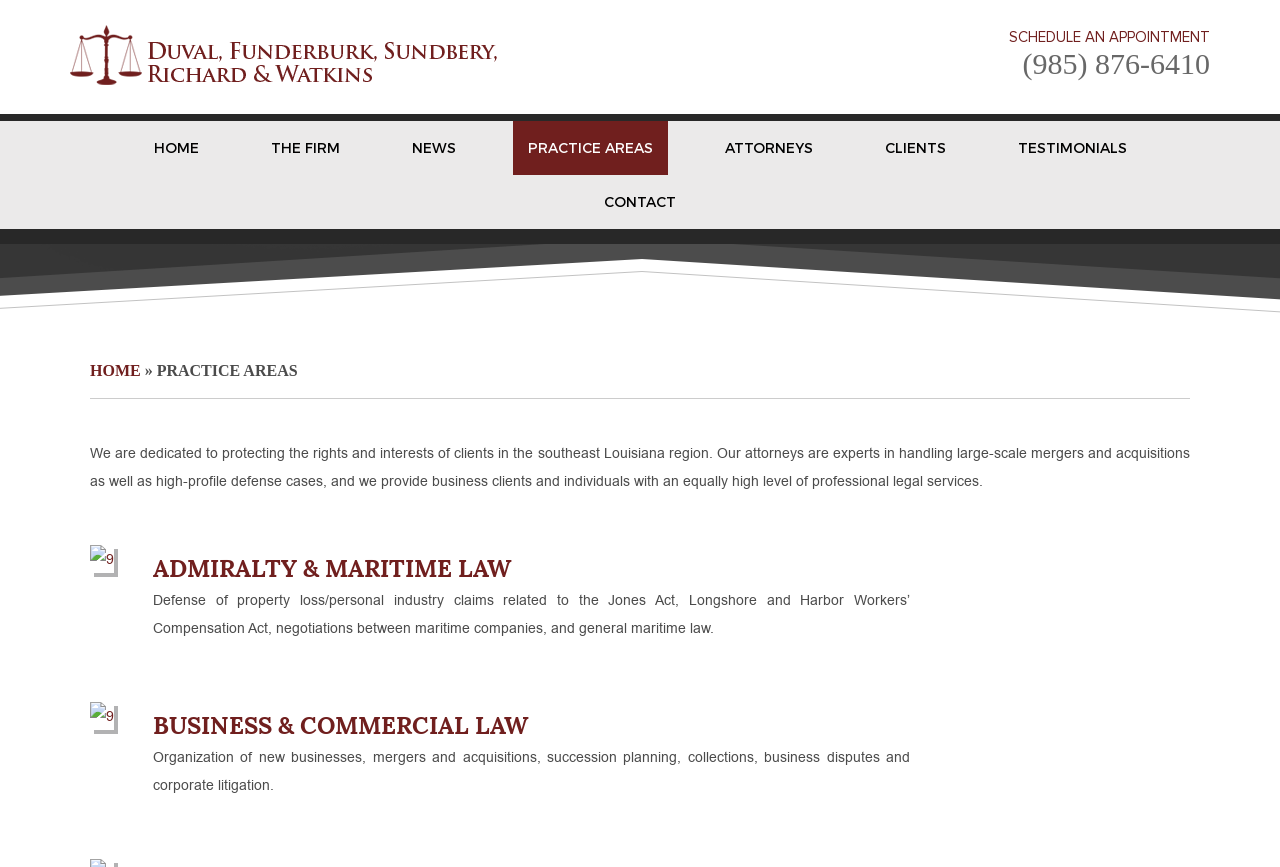Kindly respond to the following question with a single word or a brief phrase: 
How many practice areas are listed on the webpage?

2